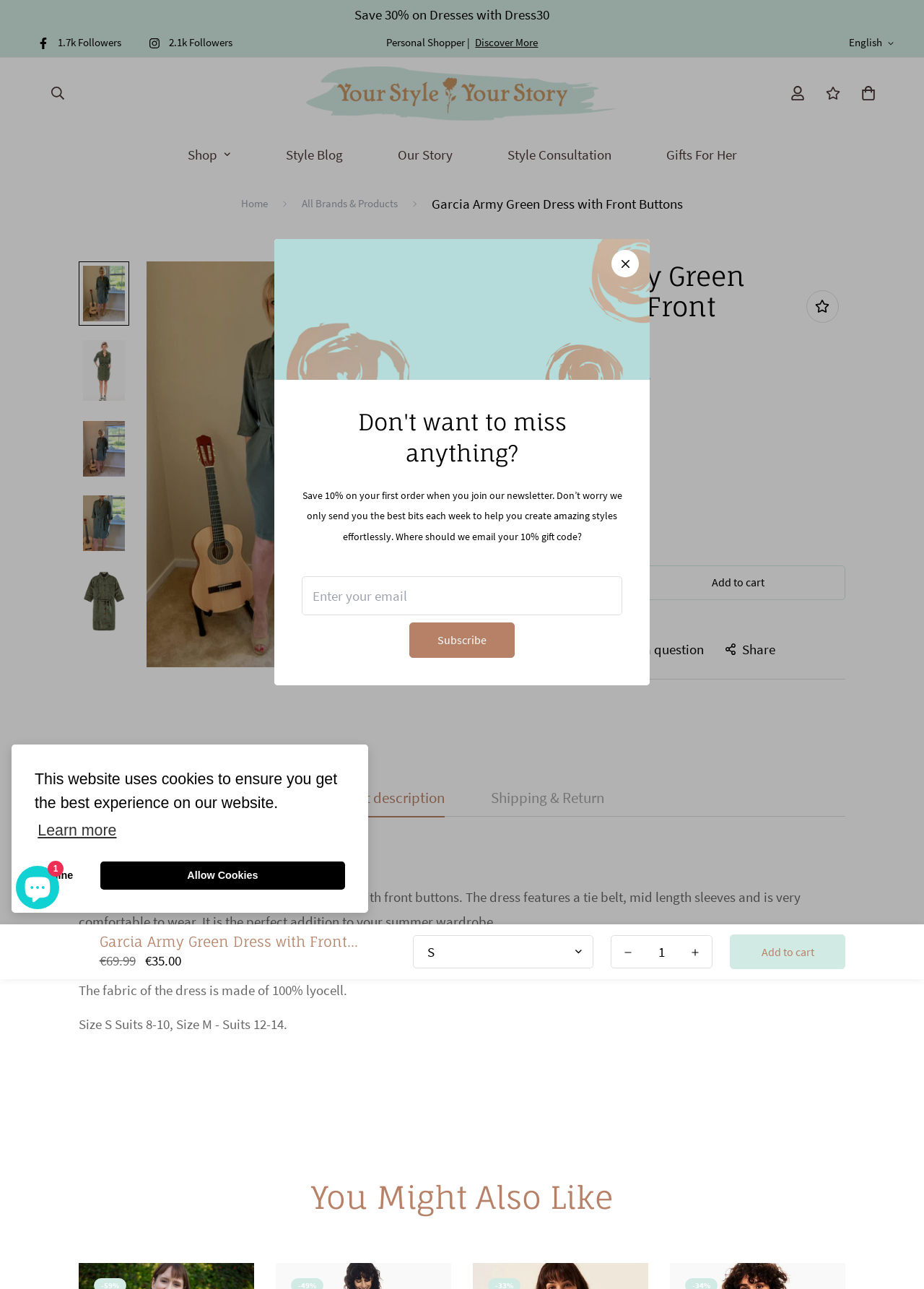What is the price of the Garcia Army Green Dress?
Based on the image, provide a one-word or brief-phrase response.

€35.00